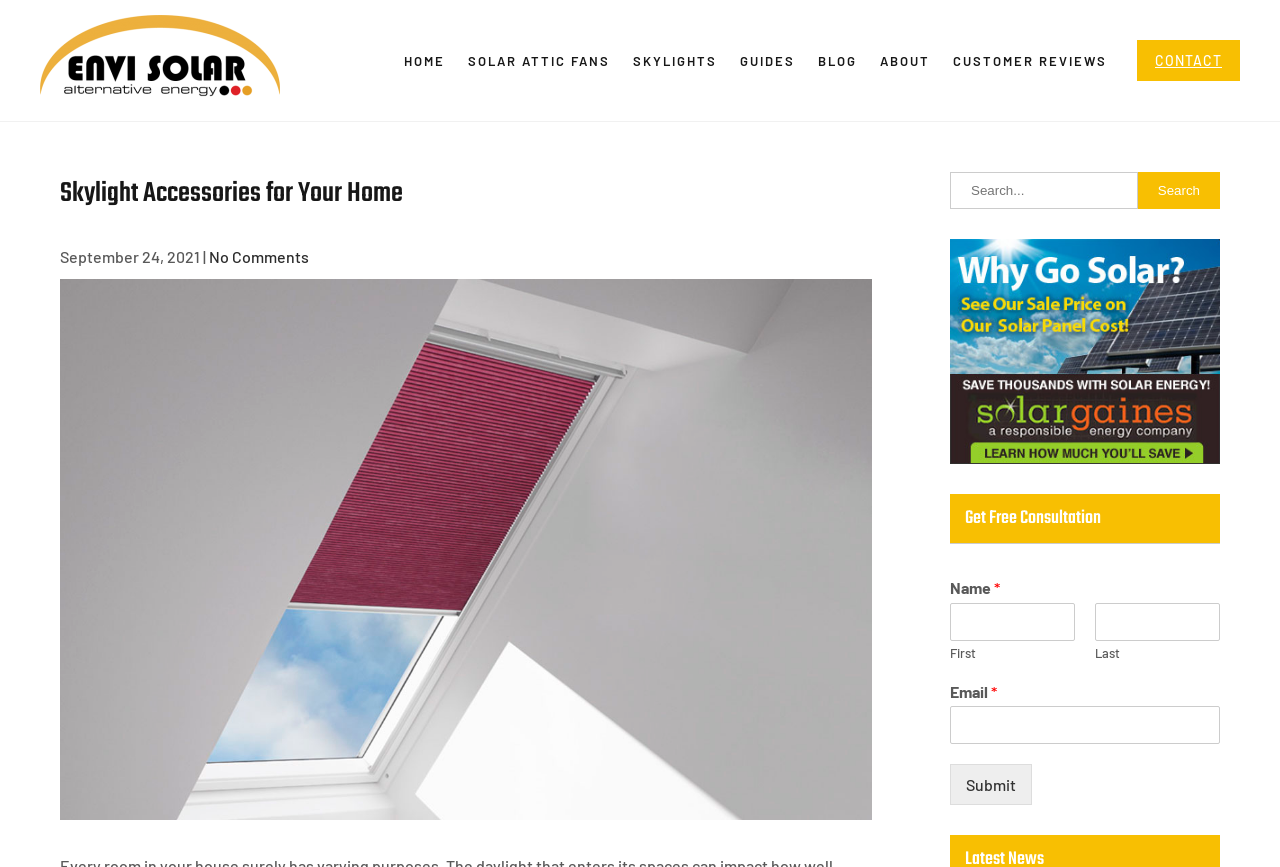Create an elaborate caption for the webpage.

The webpage is about Envi Solar, a company that provides skylight accessories for homes. At the top left corner, there is a logo of Envi Solar, which is an image with a link to the company's homepage. Next to the logo, there is a heading that reads "ENVI SOLAR" in a larger font size.

Below the logo and heading, there is a navigation menu with links to different sections of the website, including "HOME", "SOLAR ATTIC FANS", "SKYLIGHTS", "GUIDES", "BLOG", "ABOUT", "CUSTOMER REVIEWS", and "CONTACT". These links are arranged horizontally across the top of the page.

In the main content area, there is a heading that reads "Skylight Accessories for Your Home". Below this heading, there is a date "September 24, 2021" followed by a link that reads "No Comments". 

On the right side of the page, there is a search bar with a search box and a "Search" button. Below the search bar, there is a section with a heading that reads "Get Free Consultation". This section contains a form with input fields for "Name" and "Email", both of which are required, and a "Submit" button.

The webpage has a clean and organized layout, with clear headings and concise text. There are no images other than the Envi Solar logo.